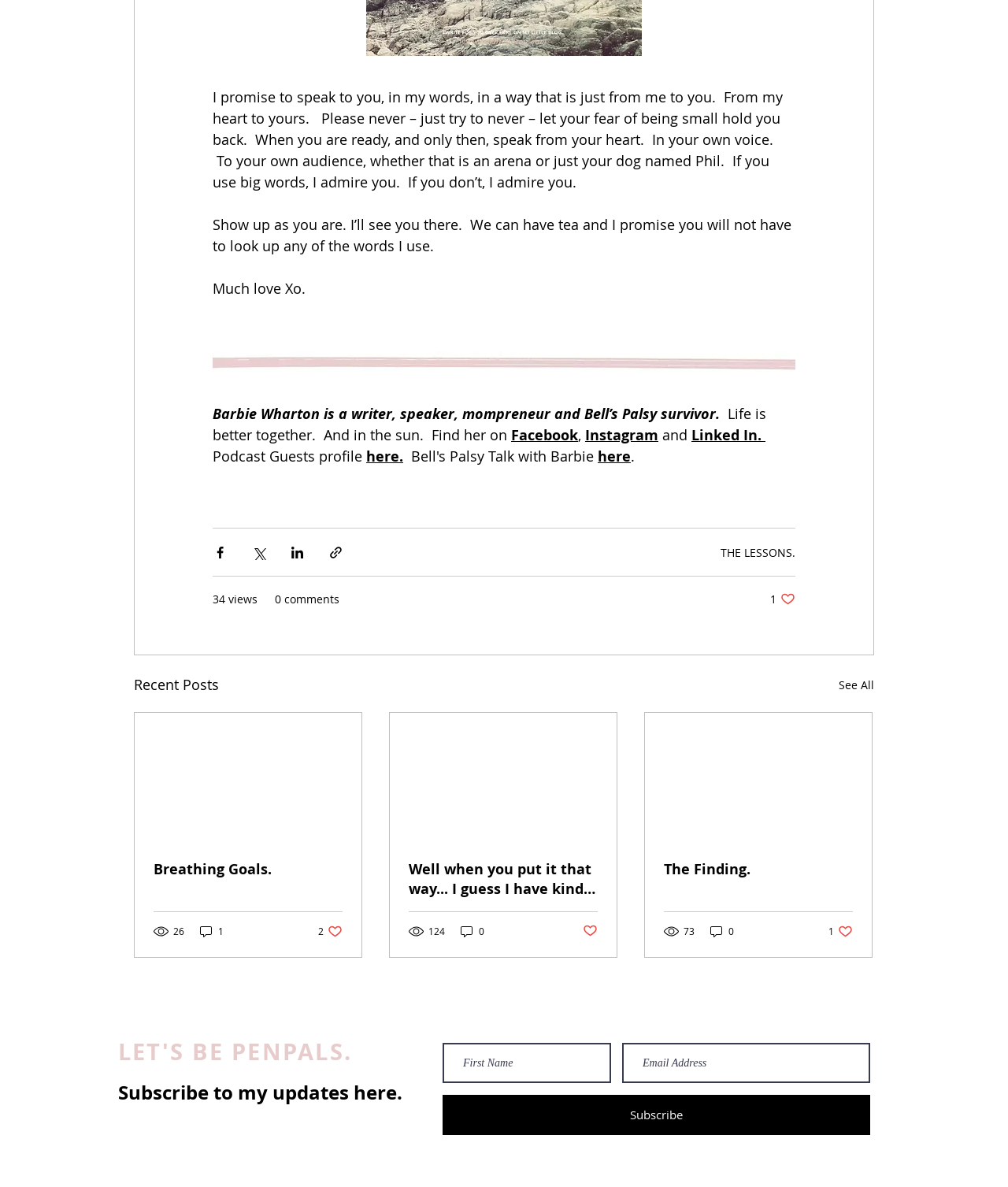Use a single word or phrase to answer the question: What is the author's profession?

Writer, speaker, mompreneur